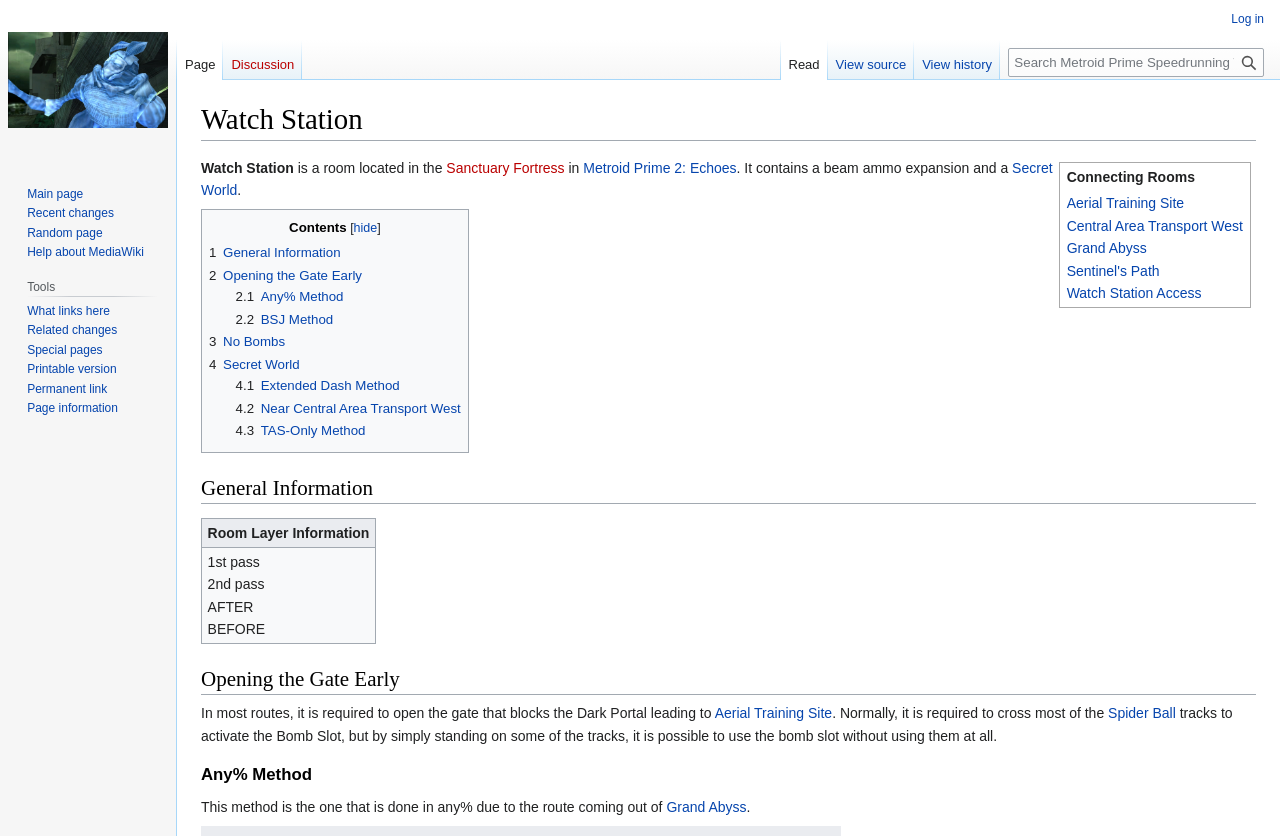Give a one-word or one-phrase response to the question: 
How many columns are there in the table under 'General Information'?

1